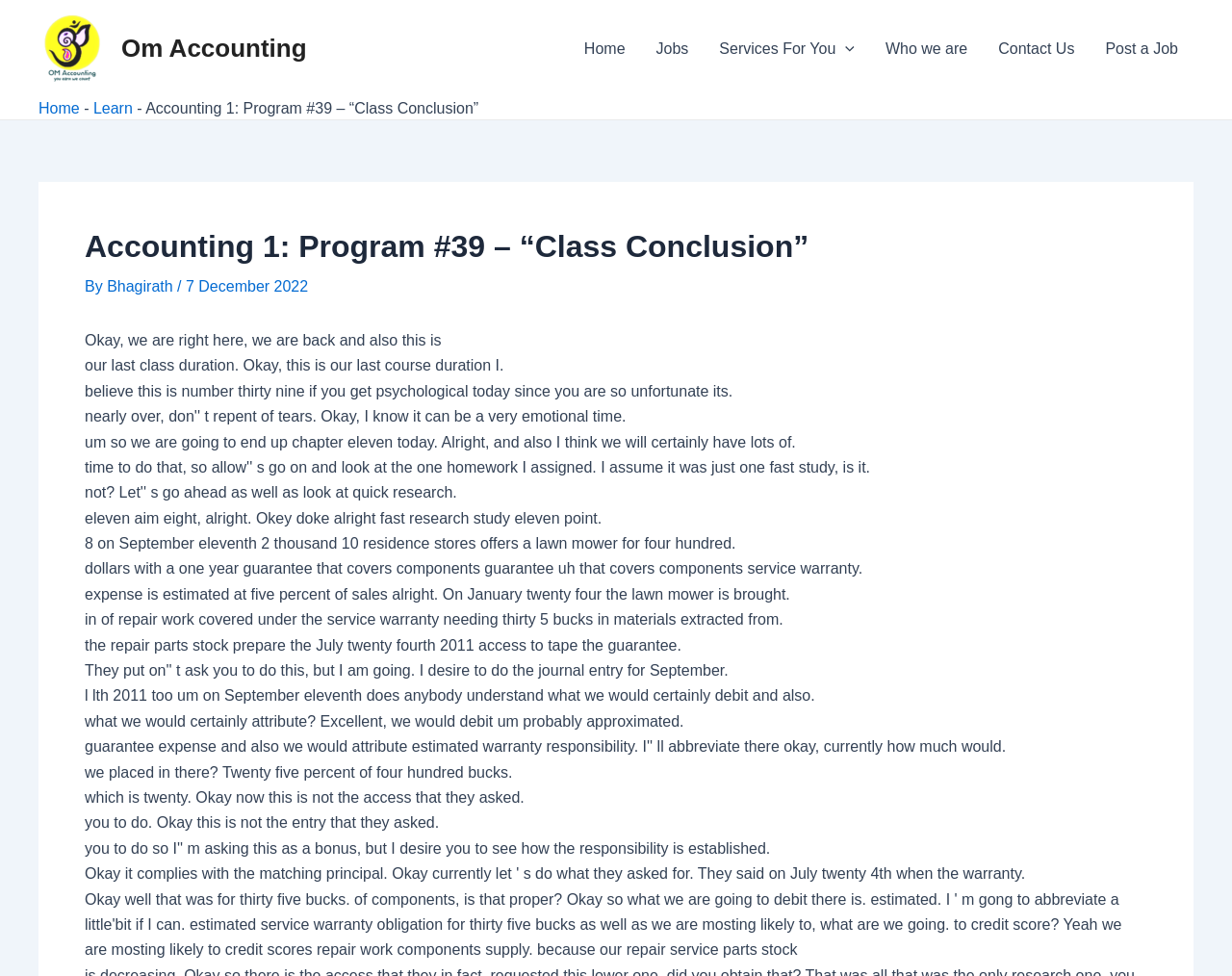Bounding box coordinates are specified in the format (top-left x, top-left y, bottom-right x, bottom-right y). All values are floating point numbers bounded between 0 and 1. Please provide the bounding box coordinate of the region this sentence describes: Bhagirath

[0.087, 0.285, 0.144, 0.302]